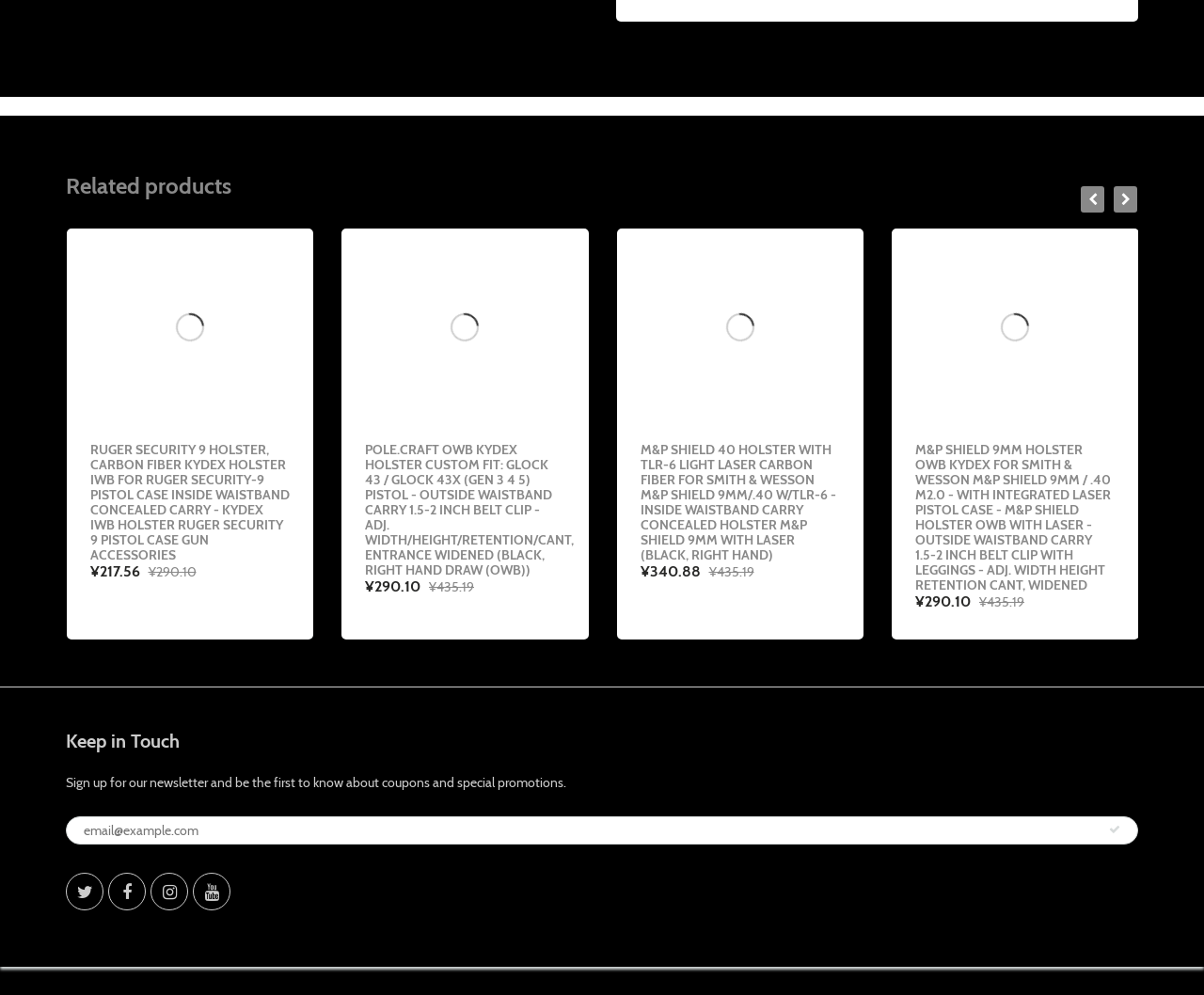Bounding box coordinates must be specified in the format (top-left x, top-left y, bottom-right x, bottom-right y). All values should be floating point numbers between 0 and 1. What are the bounding box coordinates of the UI element described as: aria-label="email@example.com" name="contact[email]" placeholder="email@example.com"

[0.055, 0.82, 0.945, 0.849]